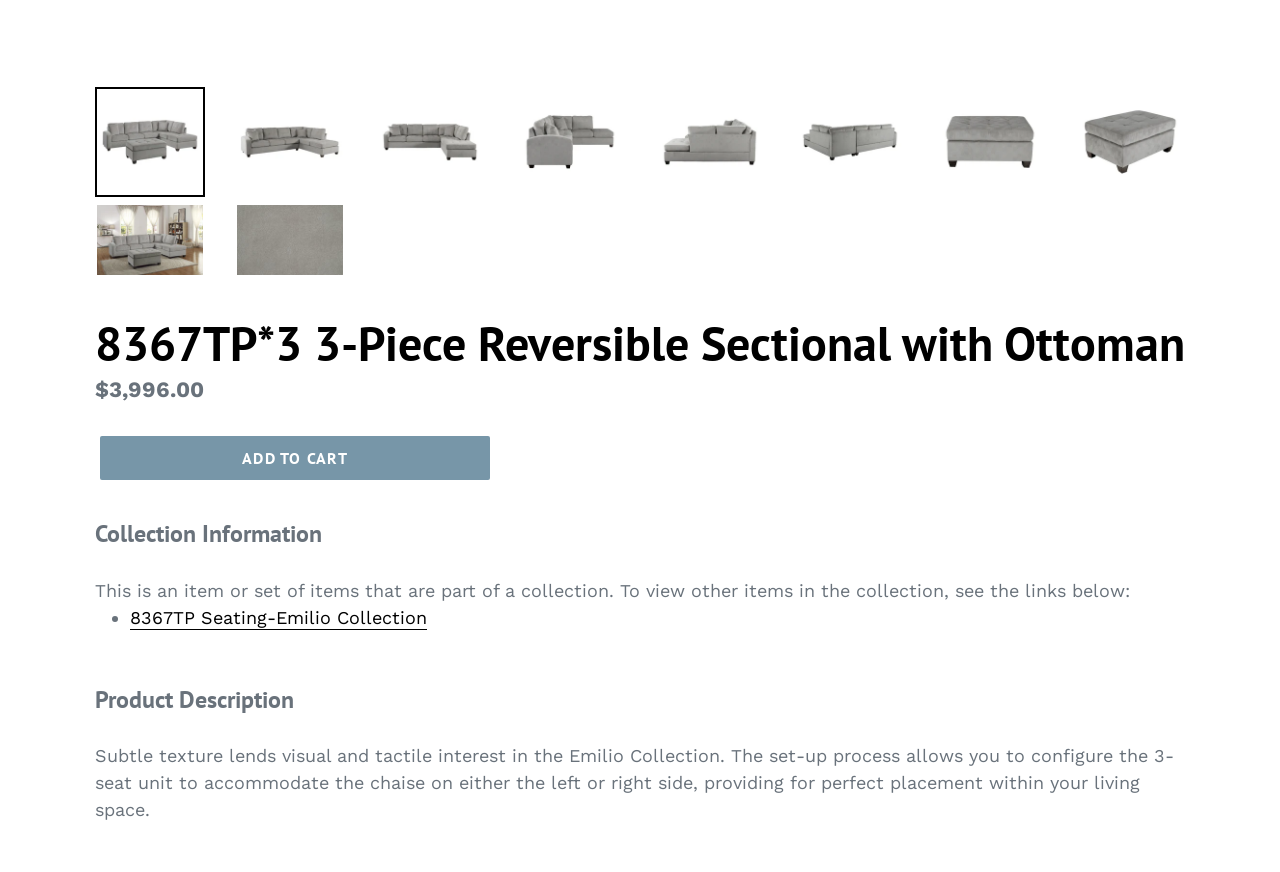Locate the bounding box coordinates of the area where you should click to accomplish the instruction: "View collection information".

[0.074, 0.597, 0.926, 0.63]